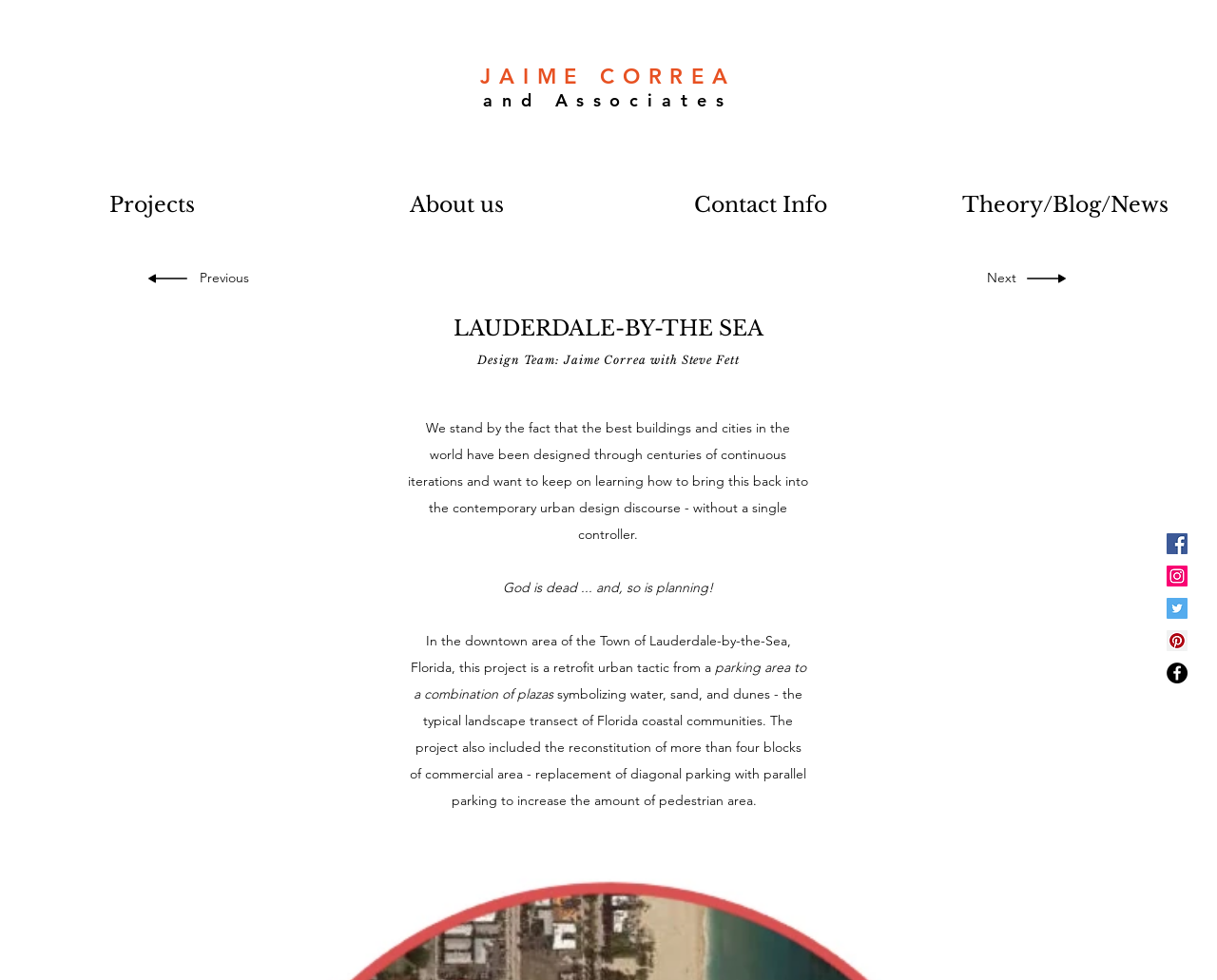Identify the bounding box for the given UI element using the description provided. Coordinates should be in the format (top-left x, top-left y, bottom-right x, bottom-right y) and must be between 0 and 1. Here is the description: JAIME CORREA

[0.395, 0.065, 0.605, 0.091]